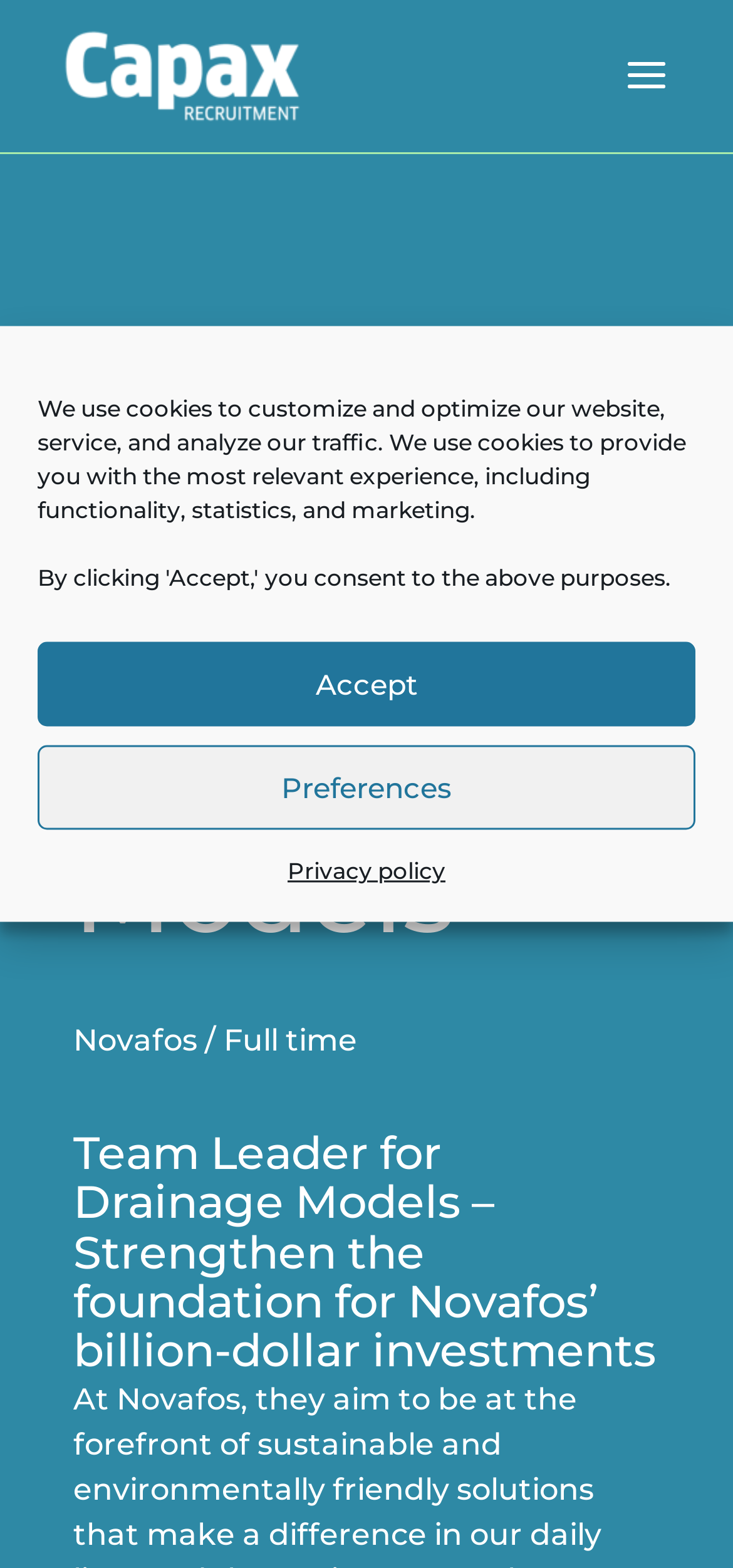Identify the bounding box coordinates for the UI element described by the following text: "Privacy policy". Provide the coordinates as four float numbers between 0 and 1, in the format [left, top, right, bottom].

[0.392, 0.541, 0.608, 0.57]